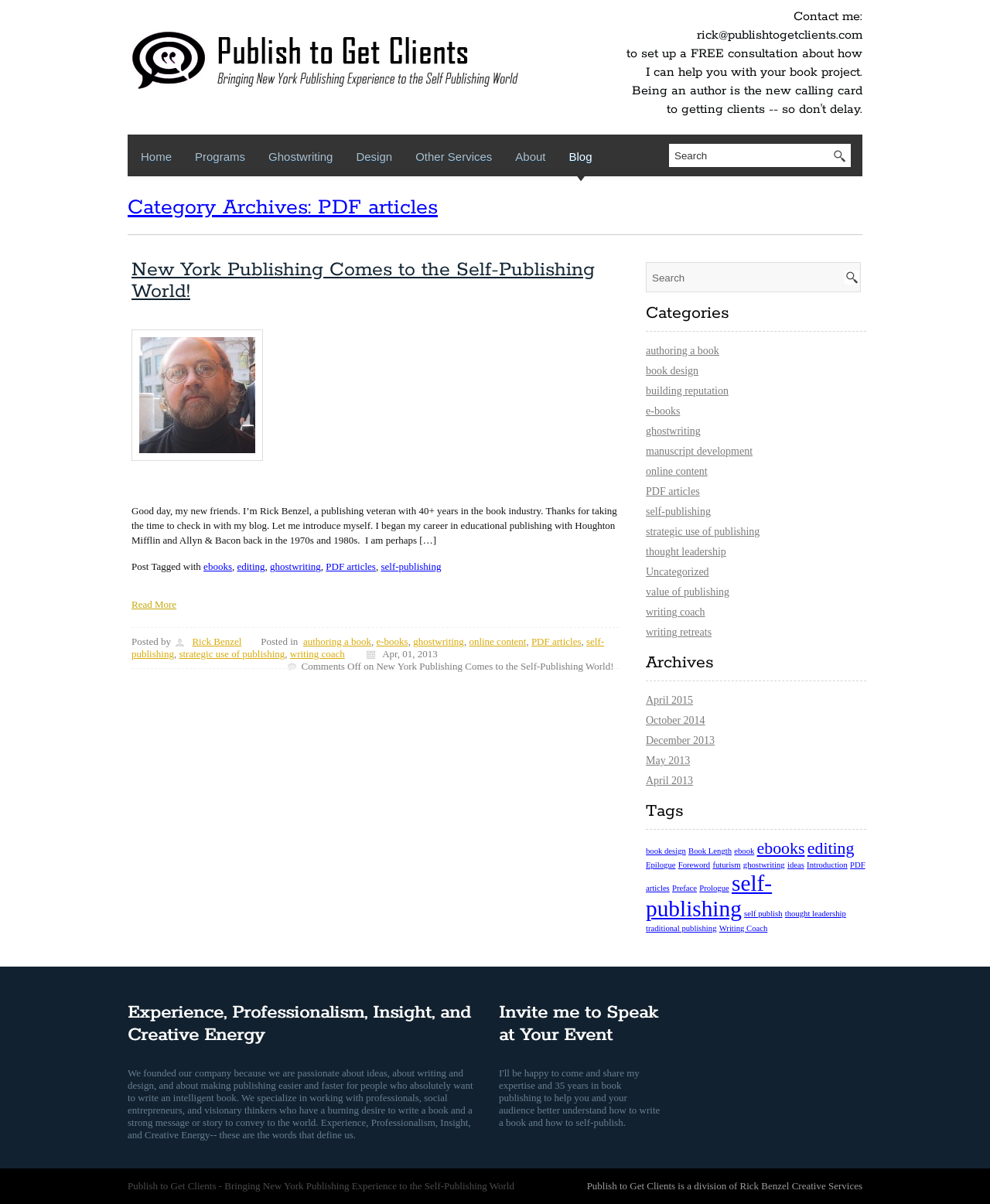From the details in the image, provide a thorough response to the question: What is the category of the article?

The category of the article can be found in the section 'Category Archives' where it says 'Category Archives: PDF articles'. This section is located at the top of the webpage and provides information about the category of the article.